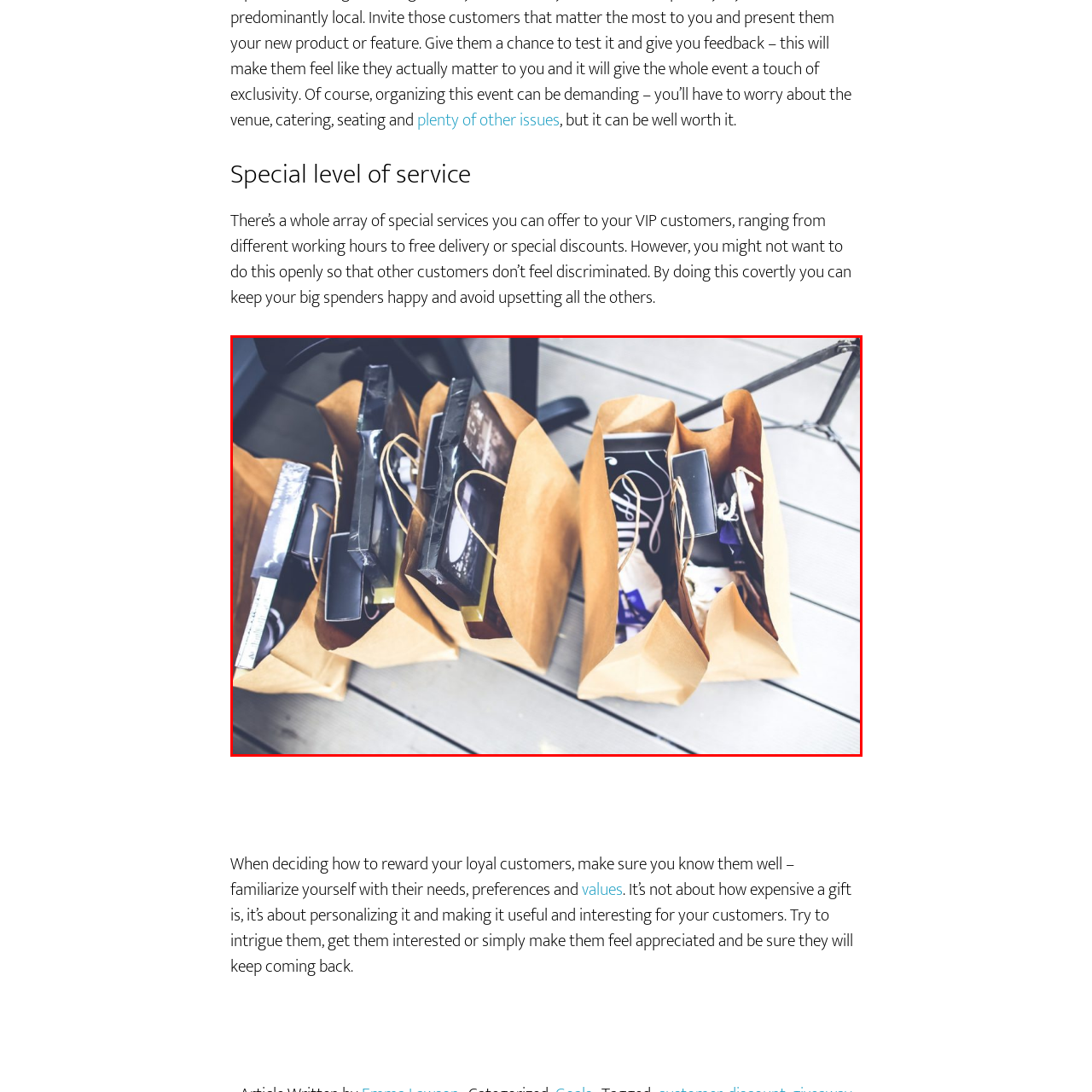Using the image highlighted in the red border, answer the following question concisely with a word or phrase:
What is the material of the surface?

Wooden